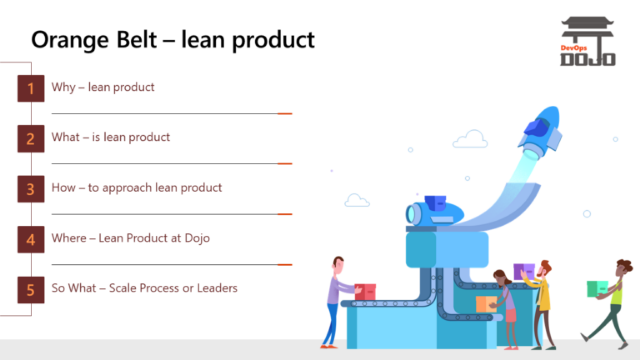Please analyze the image and provide a thorough answer to the question:
What is the setting of the factory in the image?

The image features a modern robotic arm working within a factory setting, and the backdrop includes soft clouds and a simplified factory architecture, which reinforces the theme of a streamlined, modern manufacturing process.